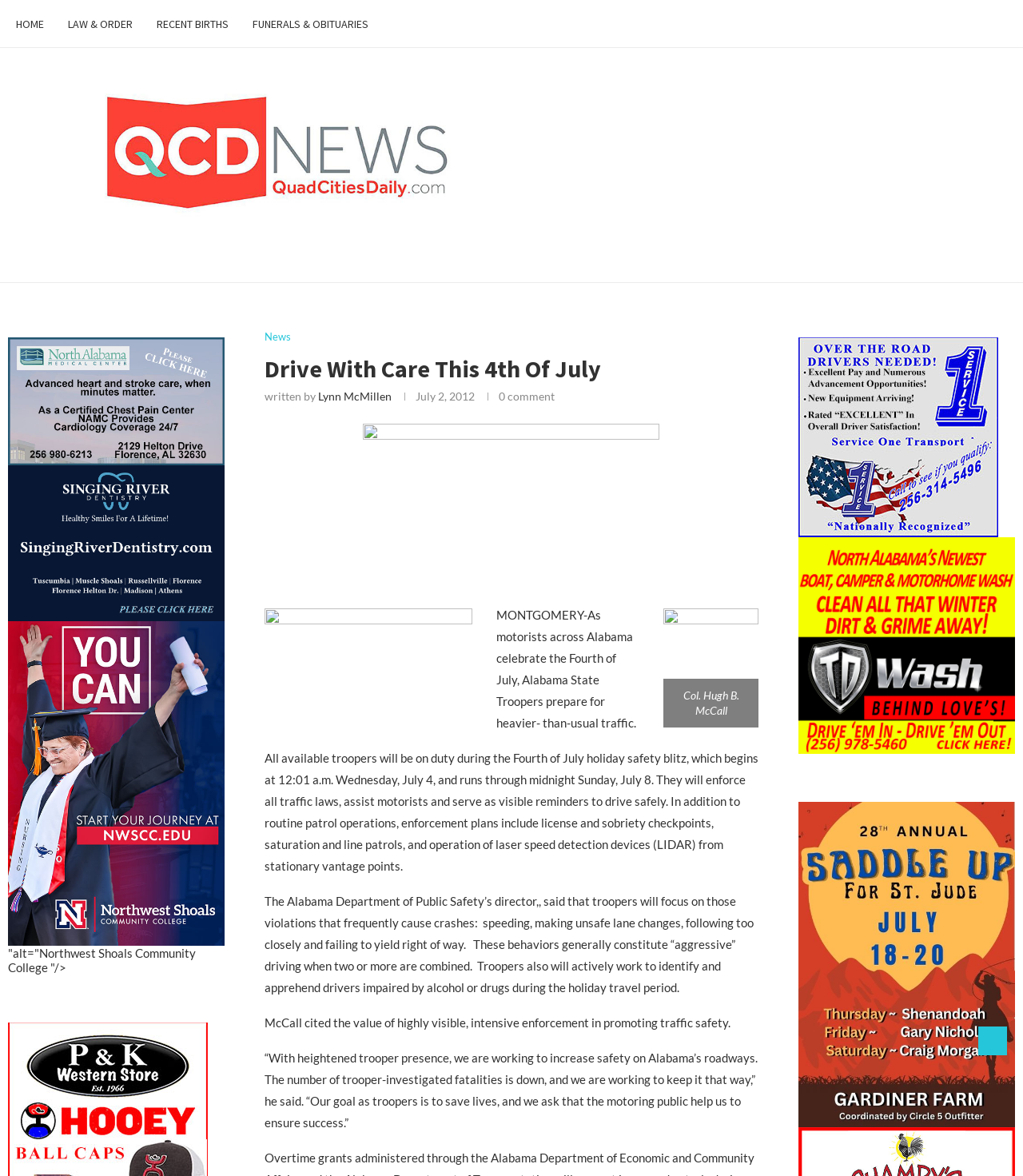Please specify the bounding box coordinates of the element that should be clicked to execute the given instruction: 'Read the news'. Ensure the coordinates are four float numbers between 0 and 1, expressed as [left, top, right, bottom].

[0.259, 0.282, 0.284, 0.292]